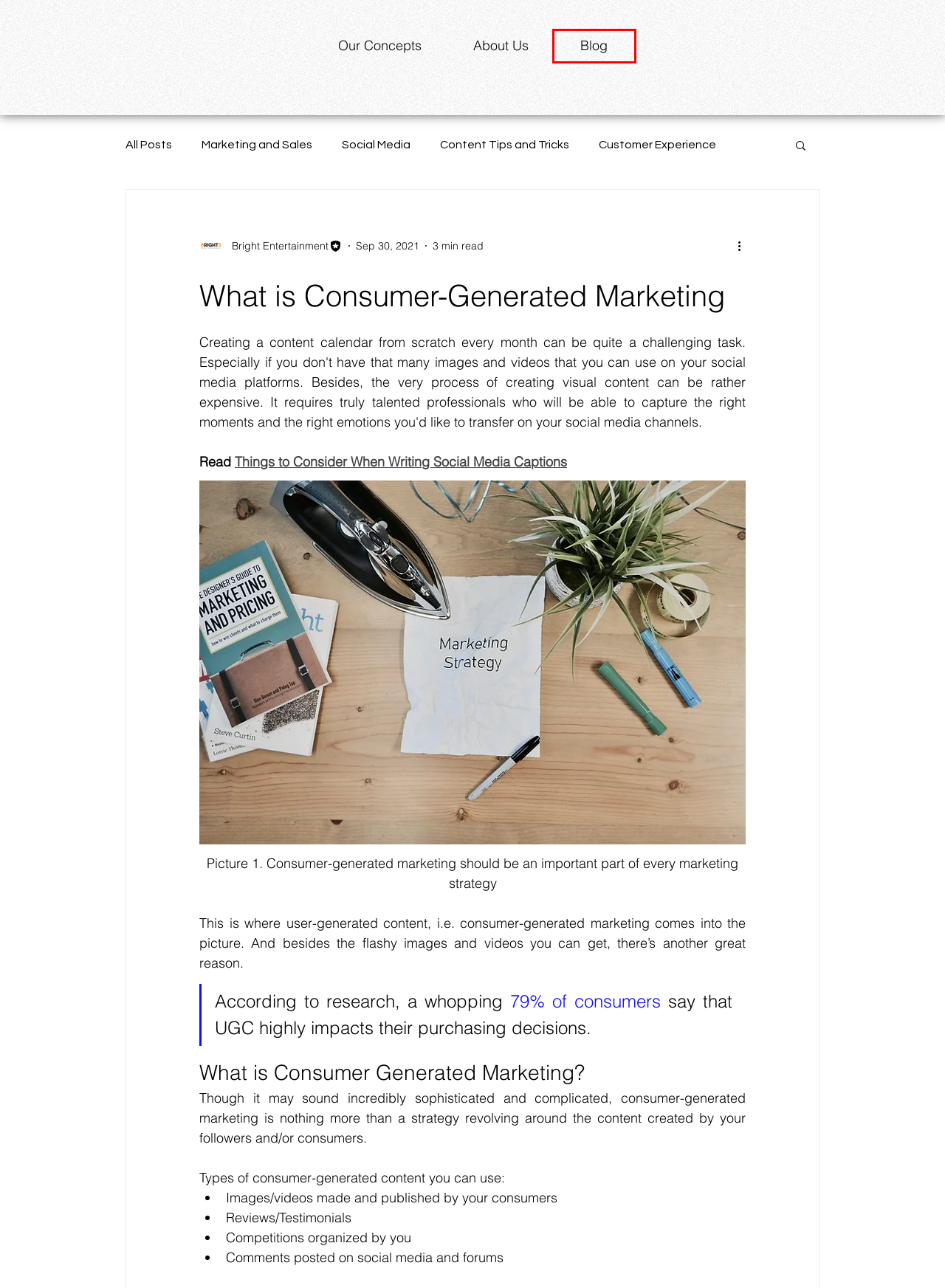Review the webpage screenshot and focus on the UI element within the red bounding box. Select the best-matching webpage description for the new webpage that follows after clicking the highlighted element. Here are the candidates:
A. Bright Entertainment Group | Franchise Company | Zagreb
B. Content Tips and Tricks
C. Things to Consider When Writing Social Media Captions
D. Blog | Brightentertainment
E. Social Media
F. Marketing and Sales
G. Project Management
H. Customer Experience

D